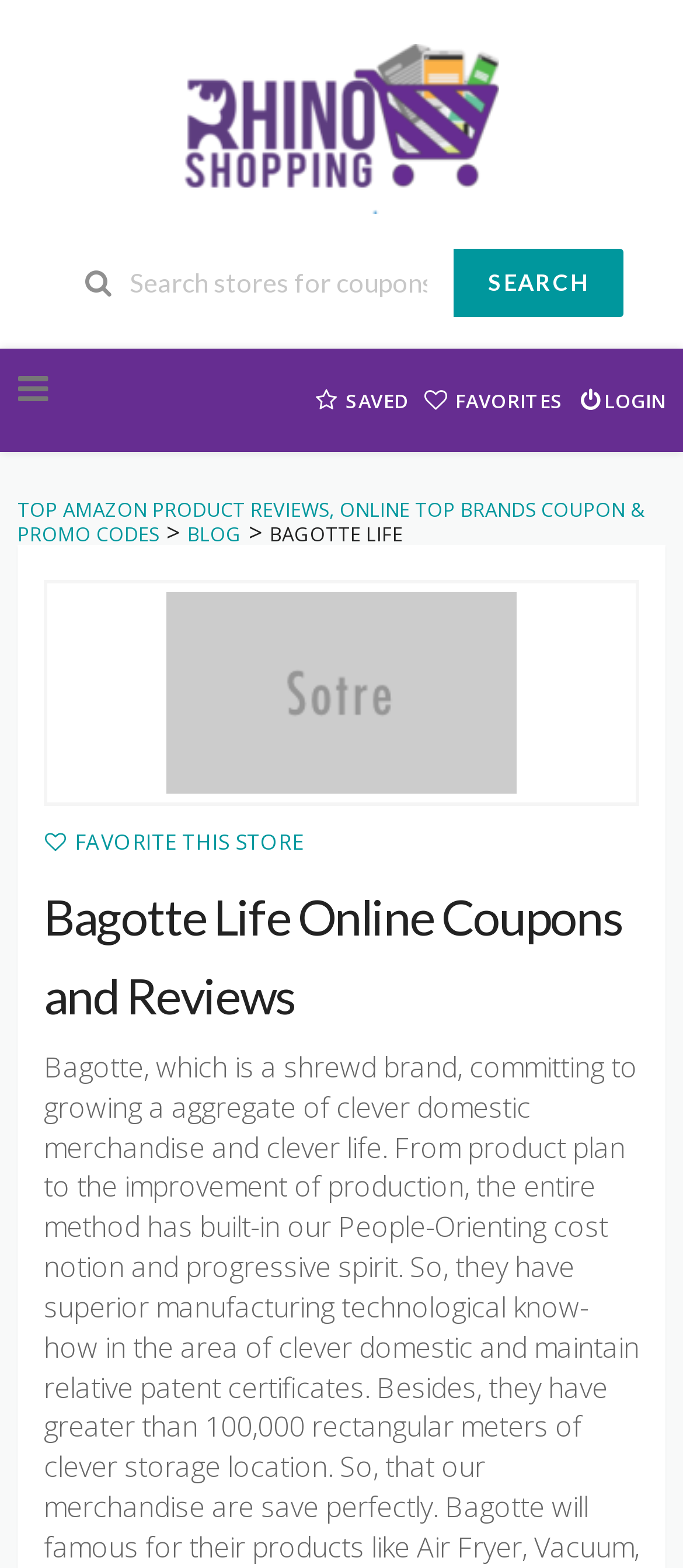Find the bounding box coordinates of the clickable area required to complete the following action: "Enter email".

None